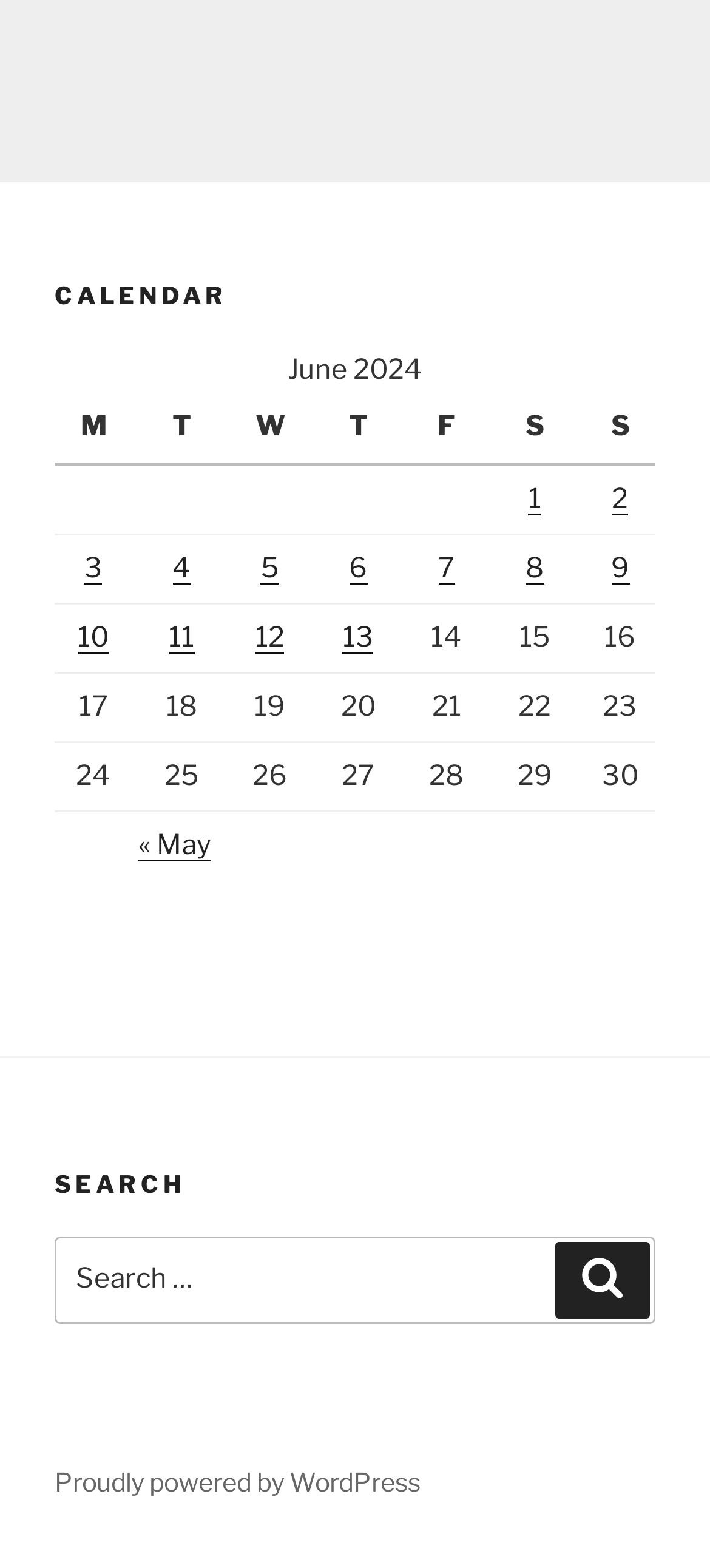Find the bounding box coordinates of the clickable region needed to perform the following instruction: "Go to previous month". The coordinates should be provided as four float numbers between 0 and 1, i.e., [left, top, right, bottom].

[0.195, 0.528, 0.297, 0.549]